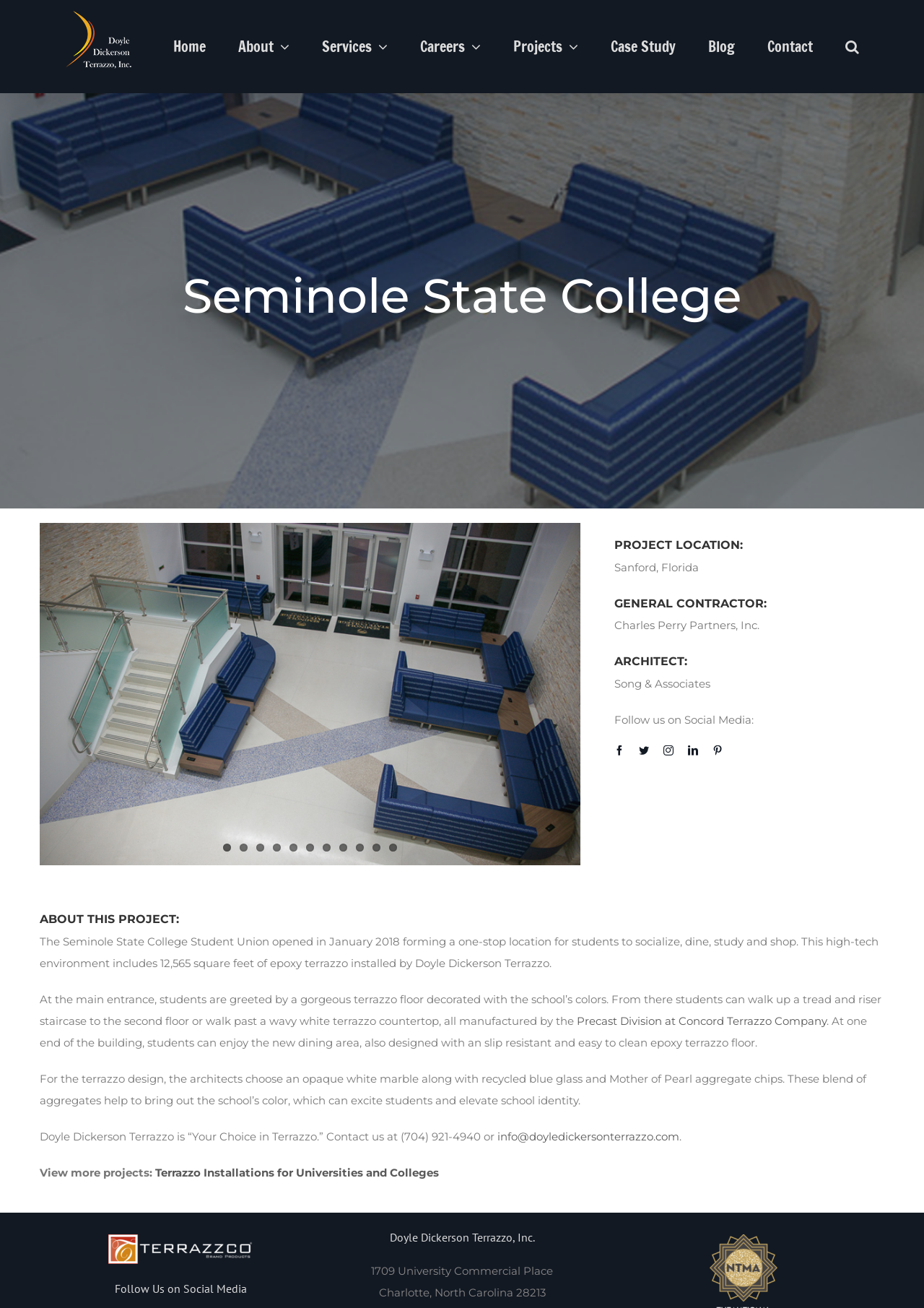Explain the webpage's design and content in an elaborate manner.

The webpage is about the Seminole State College Student Union, a one-stop location for students to socialize, dine, study, and shop. At the top left corner, there is a logo of Doyle Dickerson Terrazzo, and next to it, a navigation menu with links to various pages, including Home, About, Services, Careers, Projects, Case Study, Blog, and Contact.

Below the navigation menu, there is a heading that reads "Seminole State College" followed by a series of images showcasing the college's student union, including the terrazzo flooring, main entrance, and dining area.

On the right side of the page, there are several sections of text, including "PROJECT LOCATION:", "GENERAL CONTRACTOR:", "ARCHITECT:", and "ABOUT THIS PROJECT:". These sections provide information about the project, including the location, general contractor, architect, and a detailed description of the project.

The description of the project explains that the Seminole State College Student Union opened in January 2018 and features 12,565 square feet of epoxy terrazzo installed by Doyle Dickerson Terrazzo. The terrazzo design includes an opaque white marble along with recycled blue glass and Mother of Pearl aggregate chips, which help to bring out the school's colors.

There are also links to social media platforms, including Facebook, Twitter, Instagram, LinkedIn, and Pinterest, as well as a link to view more projects and contact information for Doyle Dickerson Terrazzo.

At the bottom of the page, there is a section with the company's address and a link to go back to the top of the page.